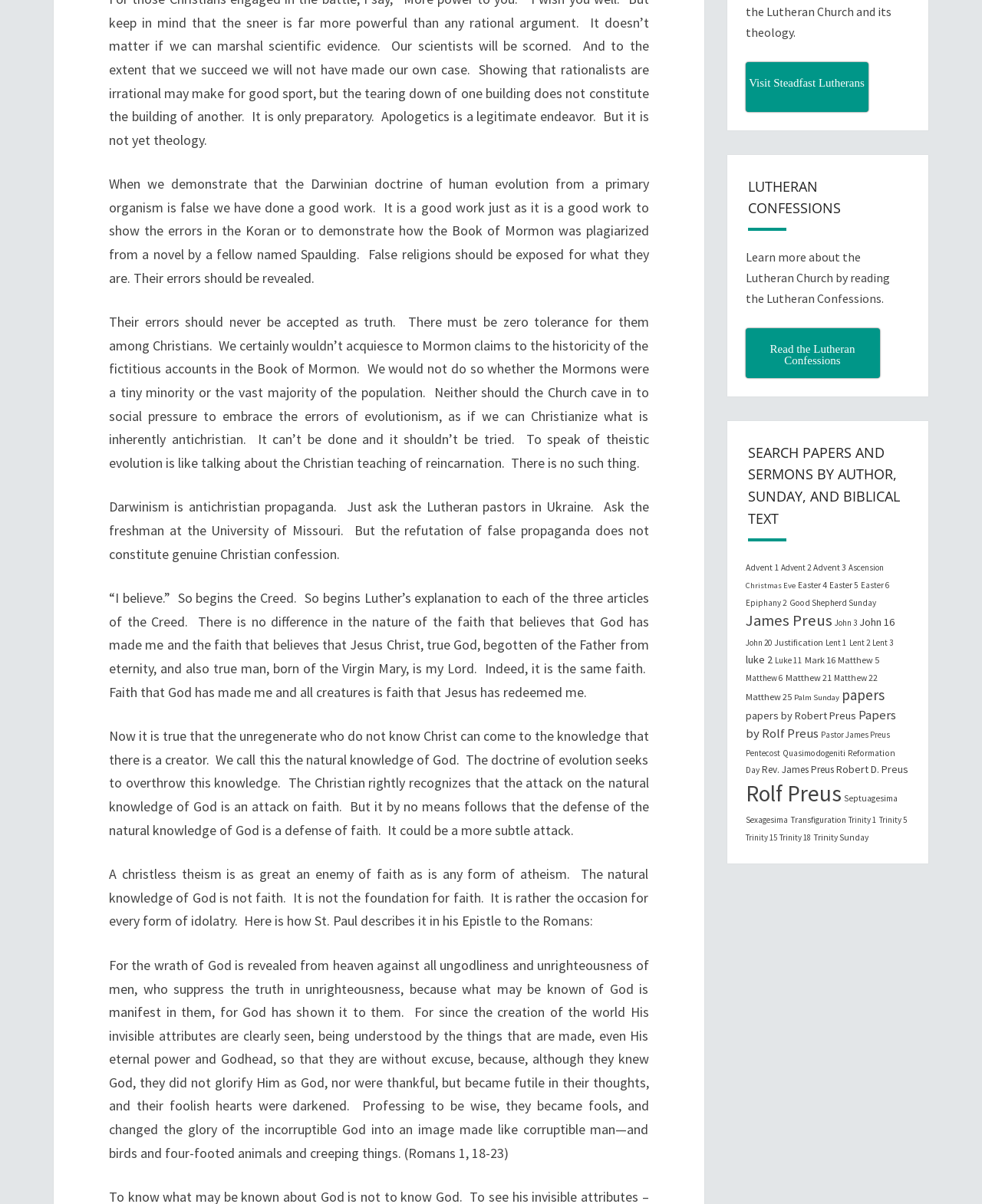Answer the question with a single word or phrase: 
What is the occasion with 18 items?

Ascension